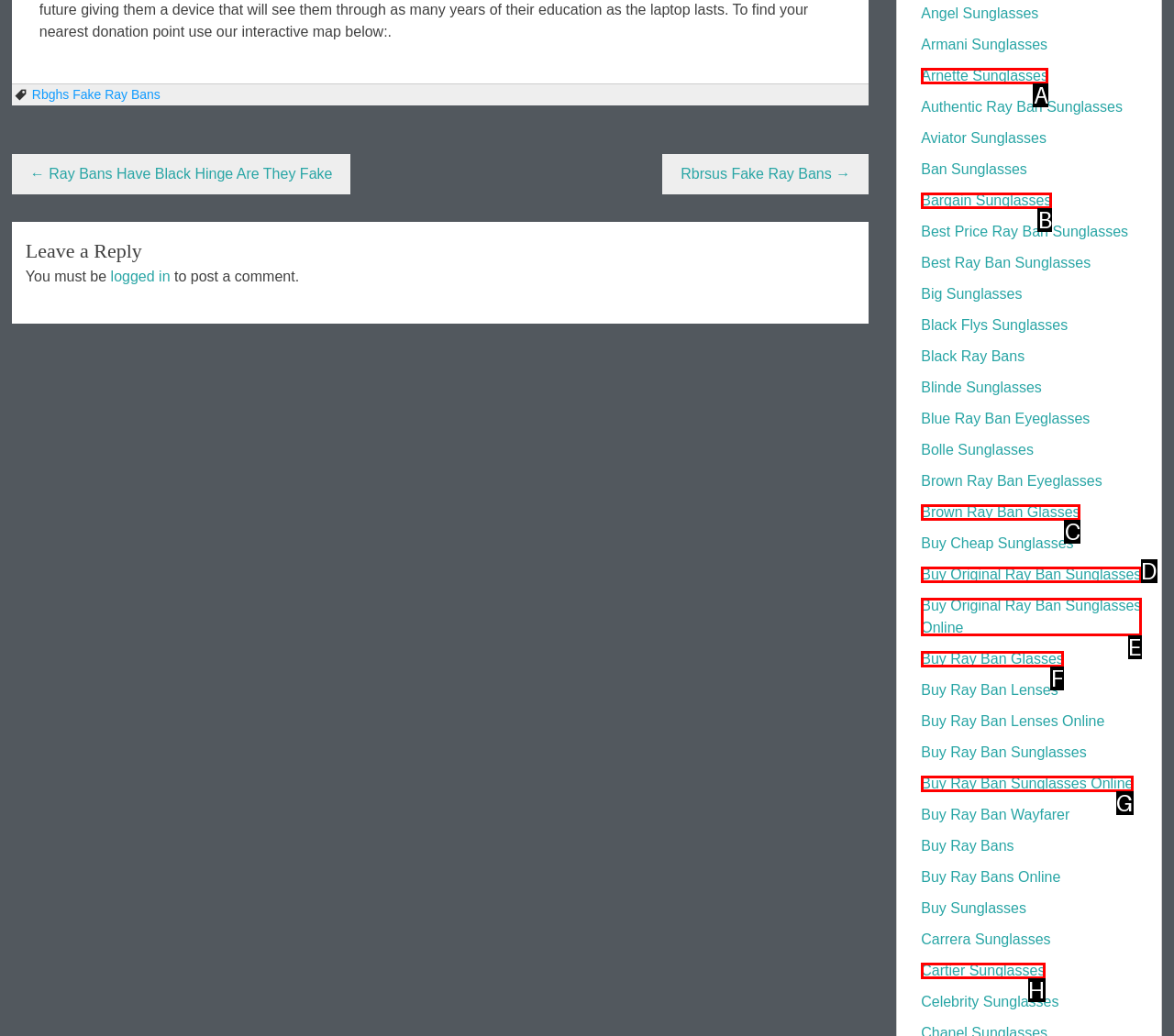Using the description: Bargain Sunglasses
Identify the letter of the corresponding UI element from the choices available.

B